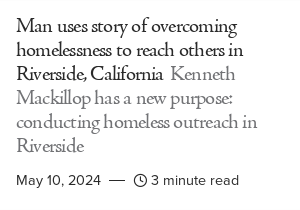When was the article about Kenneth Mackillop published?
Look at the image and answer the question with a single word or phrase.

May 10, 2024